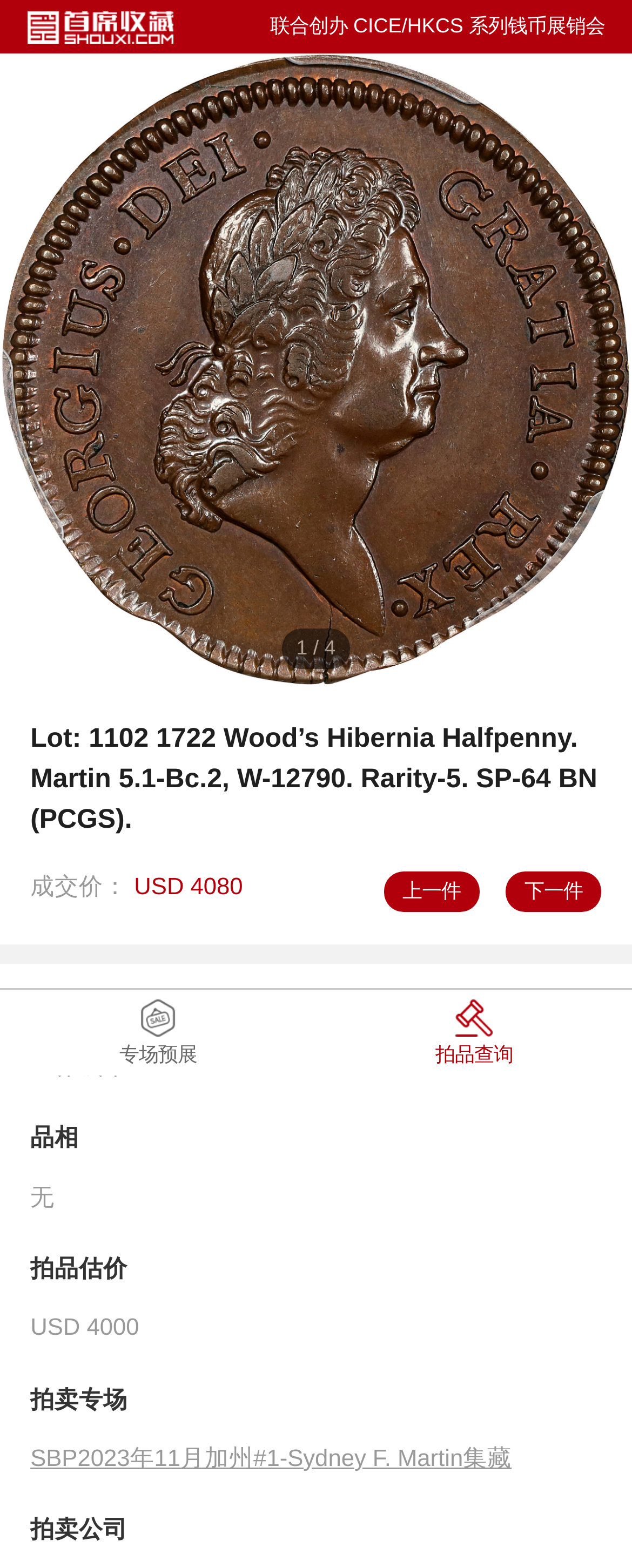Please give a short response to the question using one word or a phrase:
What is the current price of the auction item?

USD 4080